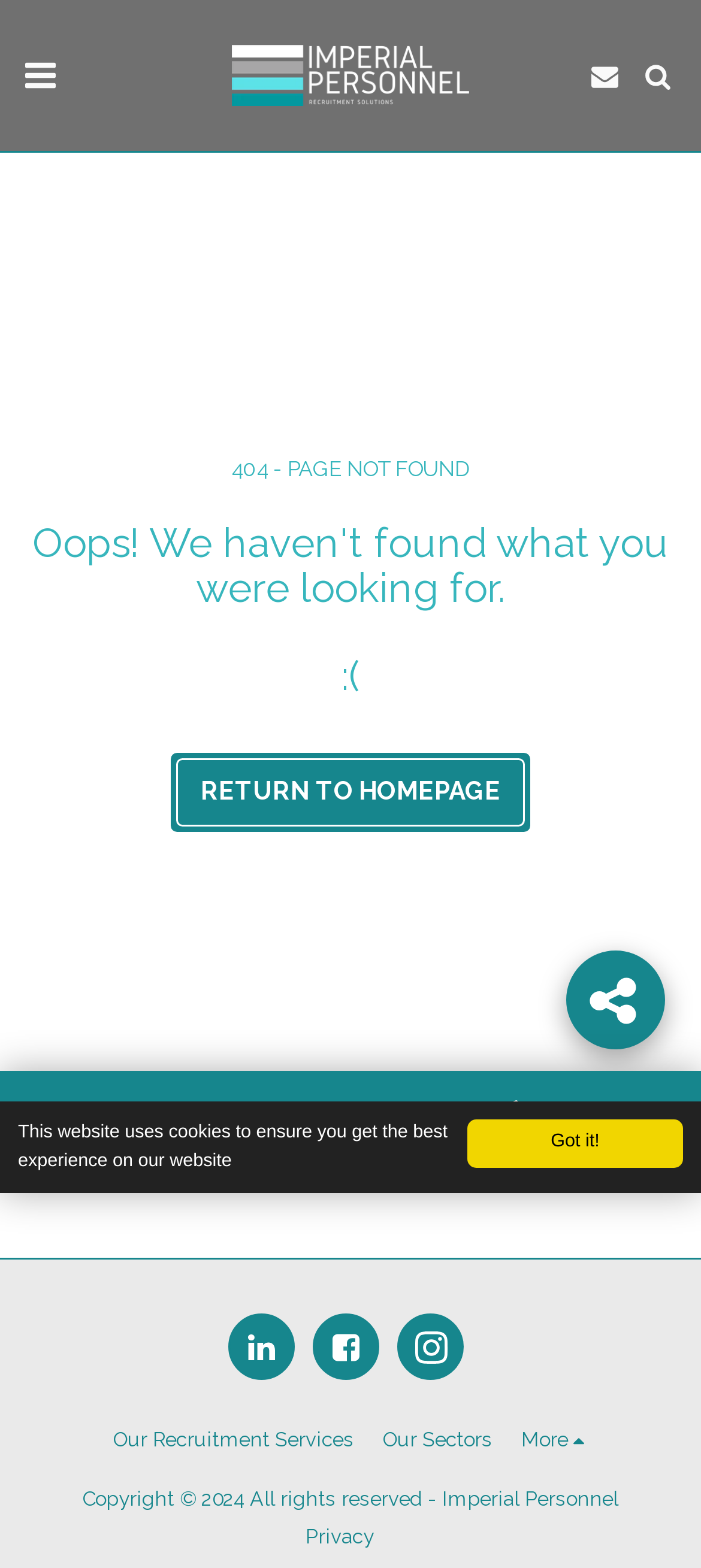Please identify the bounding box coordinates of the element I need to click to follow this instruction: "Click the Our Recruitment Services link".

[0.154, 0.906, 0.505, 0.929]